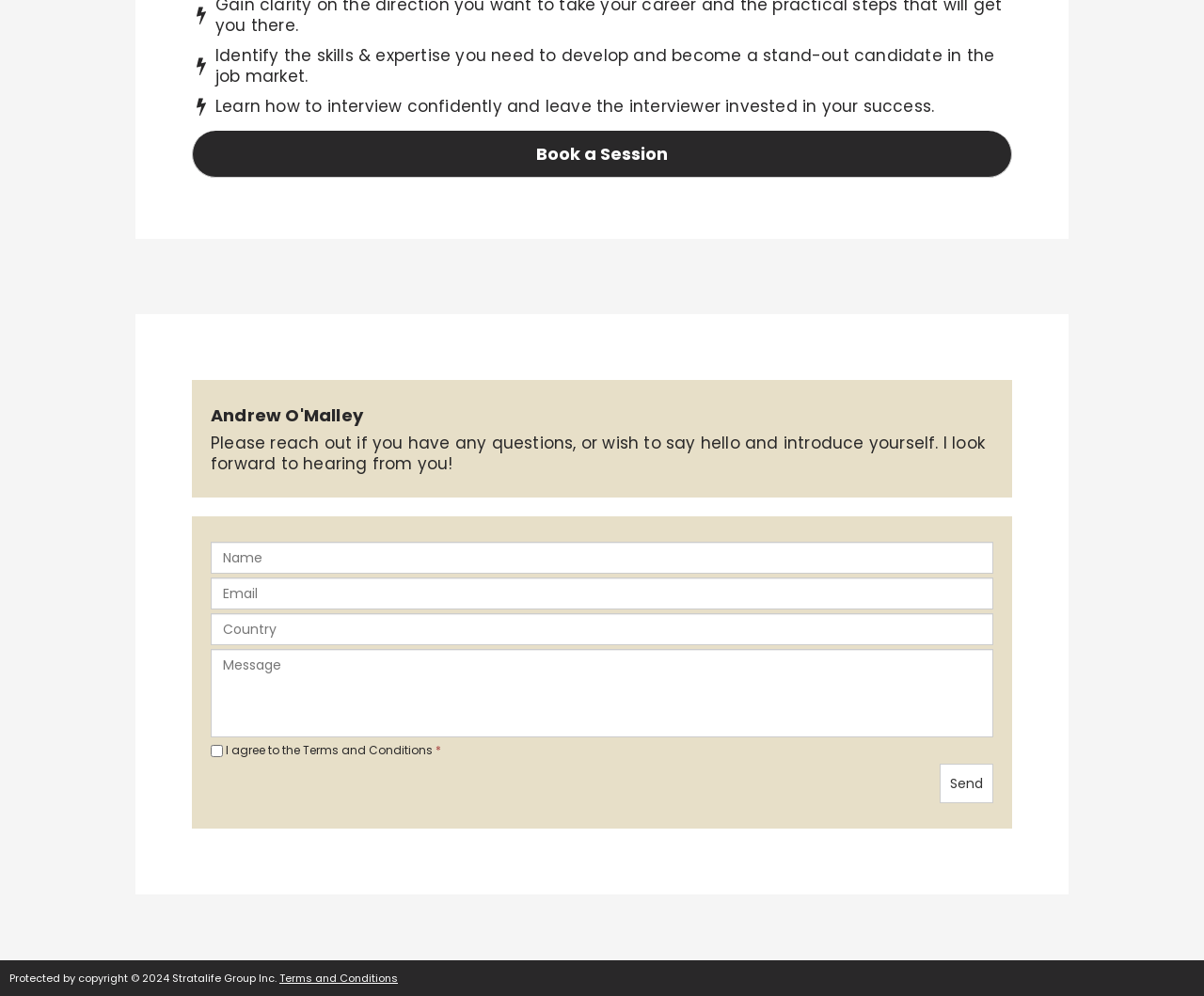Please give a succinct answer using a single word or phrase:
What is the name of the person on this webpage?

Andrew O'Malley